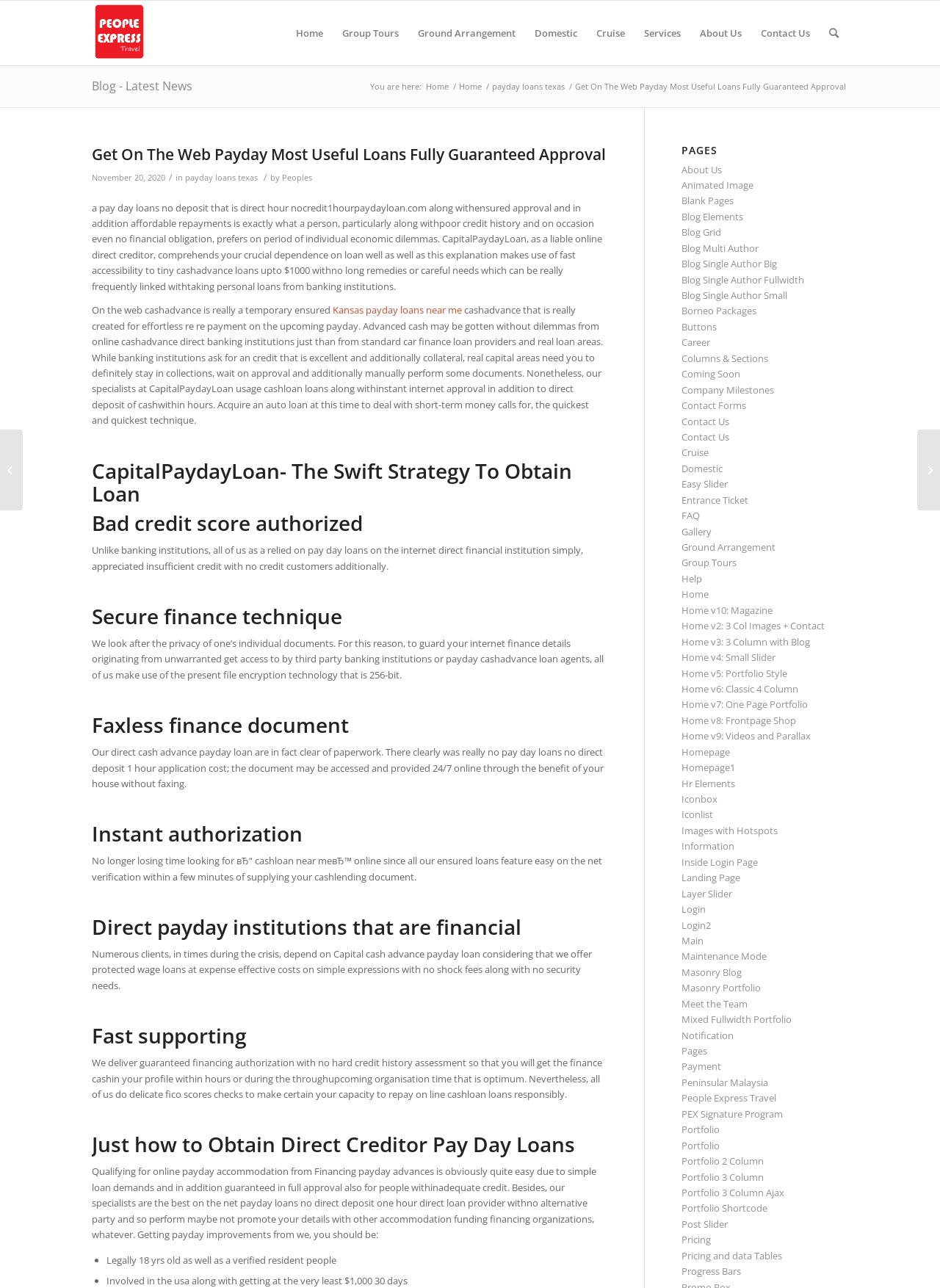What is the minimum age requirement to apply for a payday loan?
Give a single word or phrase answer based on the content of the image.

18 years old